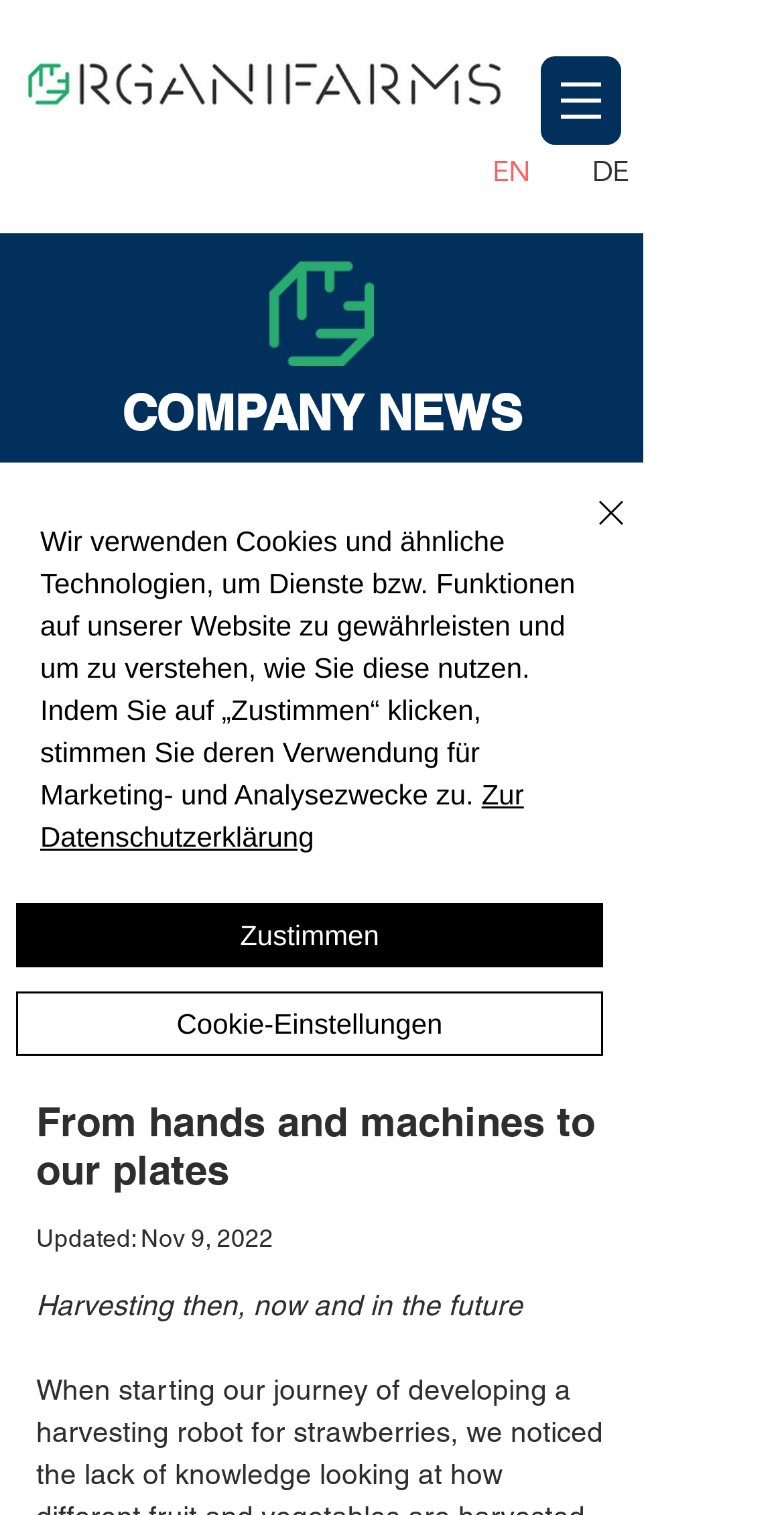What is the text of the webpage's headline?

From hands and machines to our plates